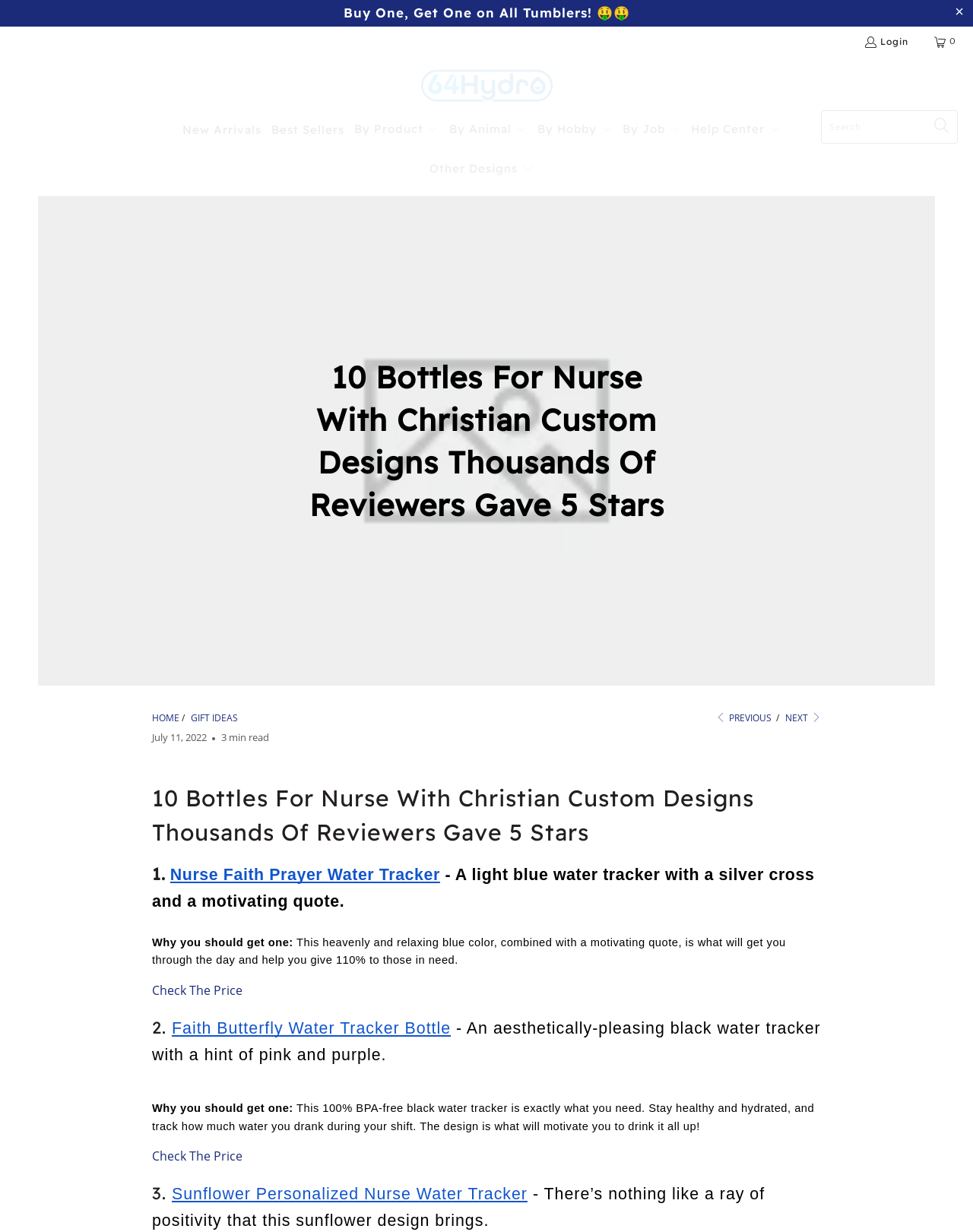Using the description "Next", predict the bounding box of the relevant HTML element.

[0.807, 0.577, 0.844, 0.588]